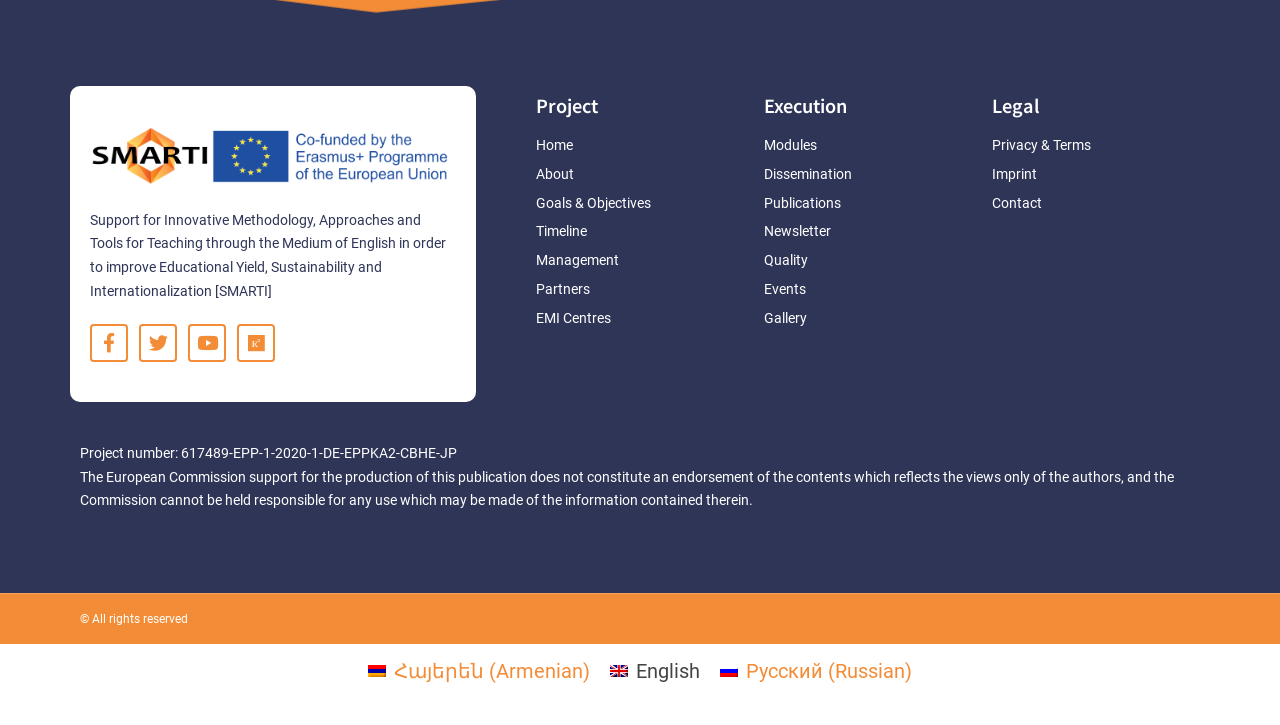Identify the bounding box coordinates of the specific part of the webpage to click to complete this instruction: "Switch to Armenian language".

[0.28, 0.902, 0.469, 0.947]